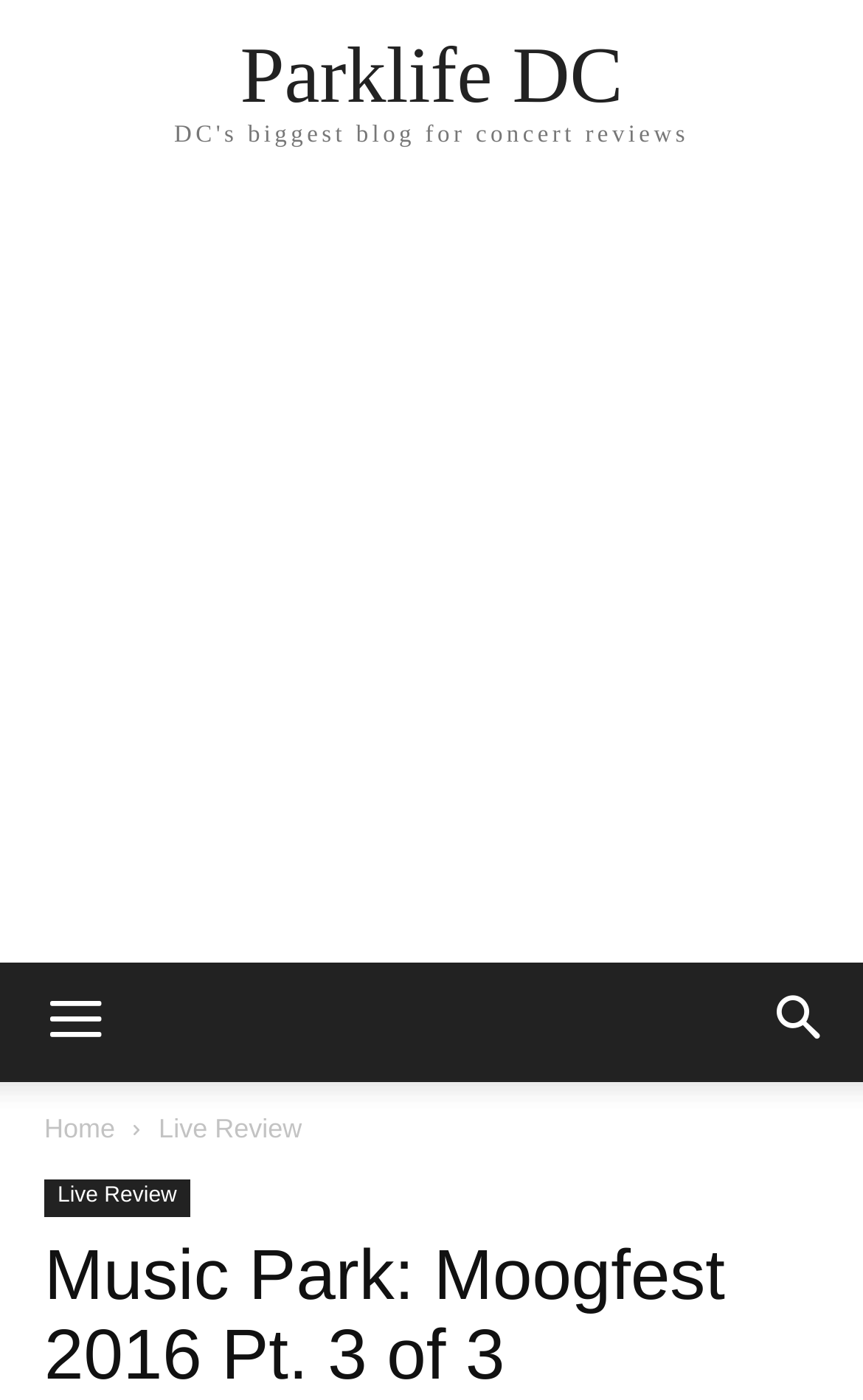Please answer the following question using a single word or phrase: 
What is the name of the festival?

Moogfest